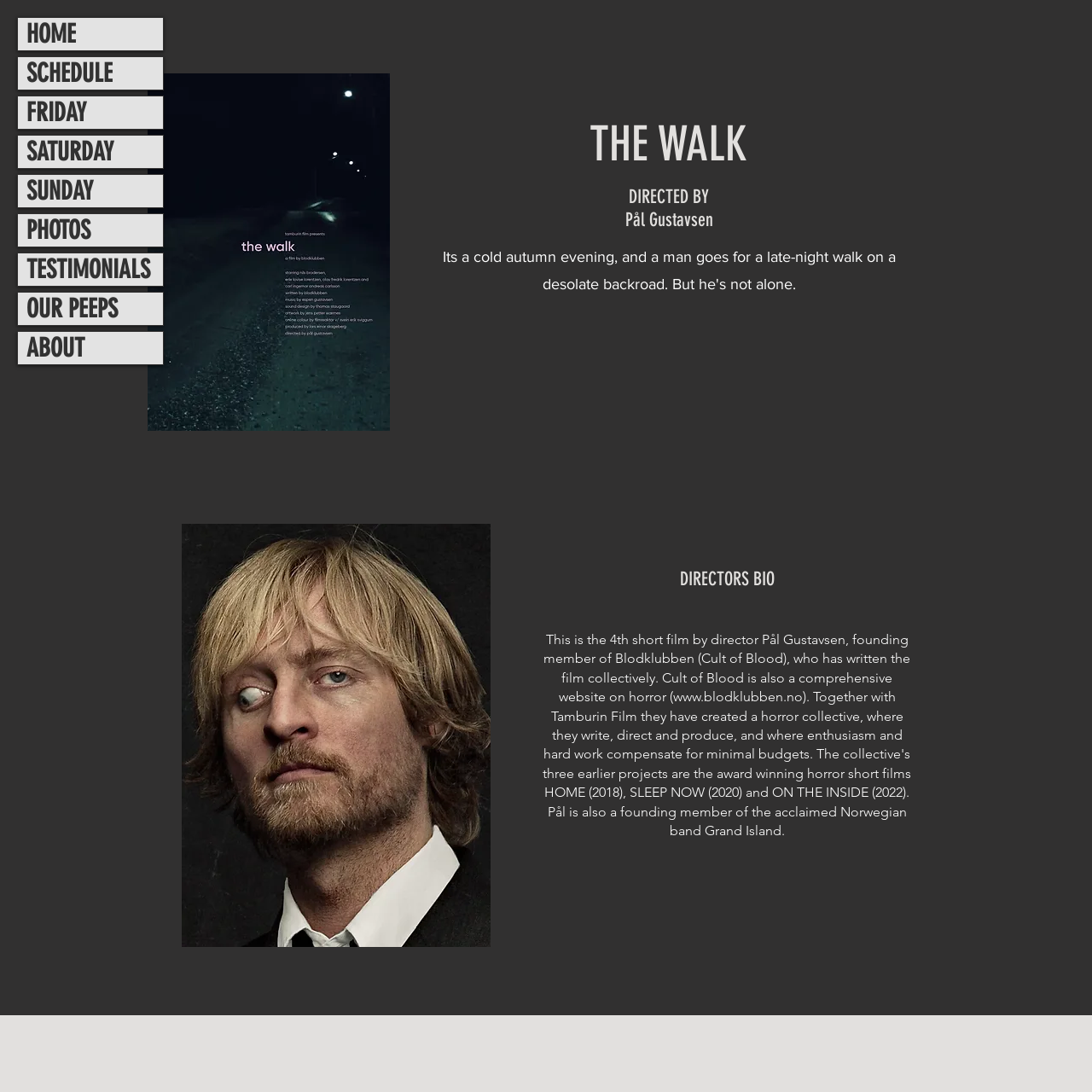How many navigation links are there?
Please provide a single word or phrase based on the screenshot.

11